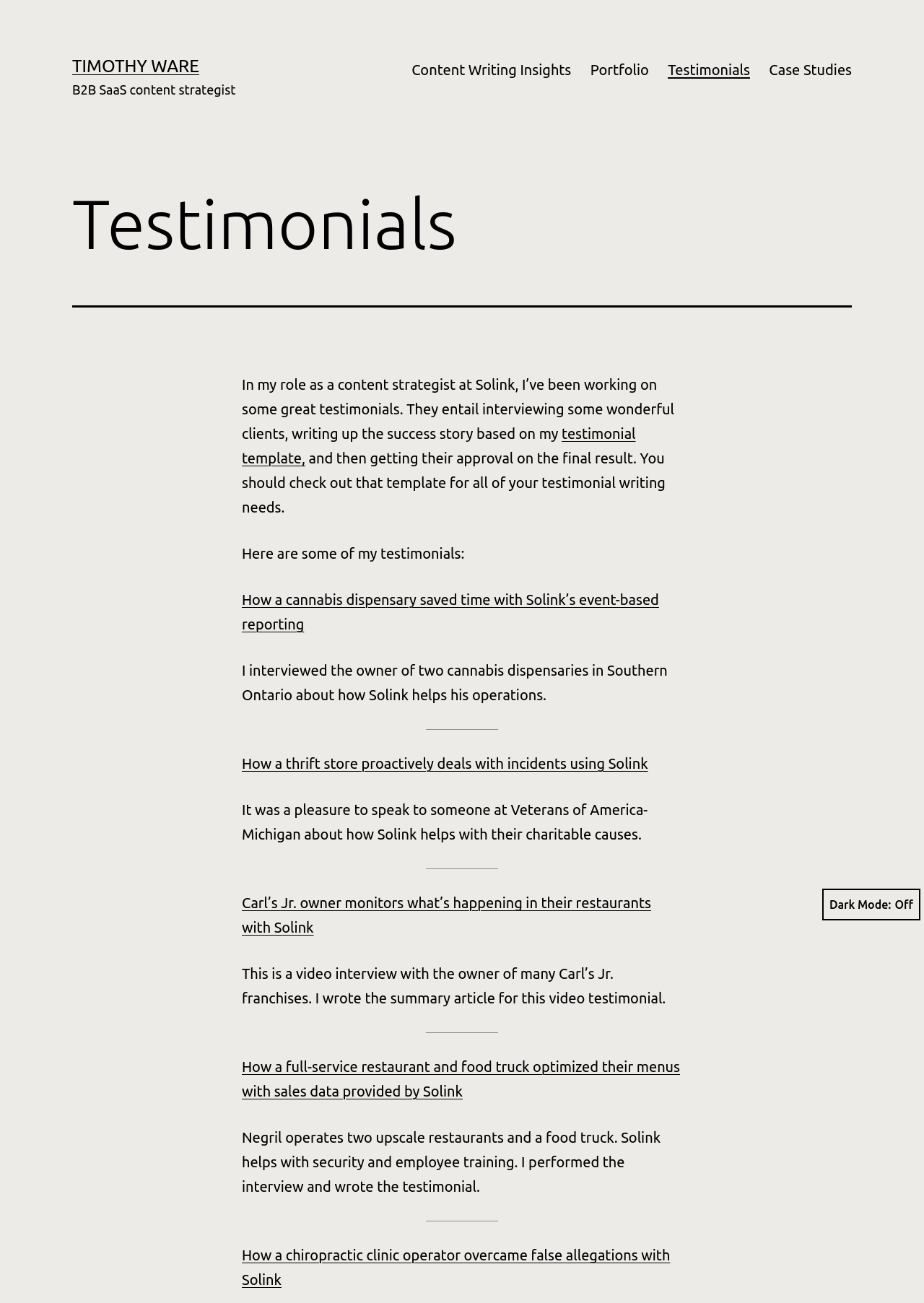What is the profession of Timothy Ware?
Respond to the question with a single word or phrase according to the image.

B2B SaaS content strategist